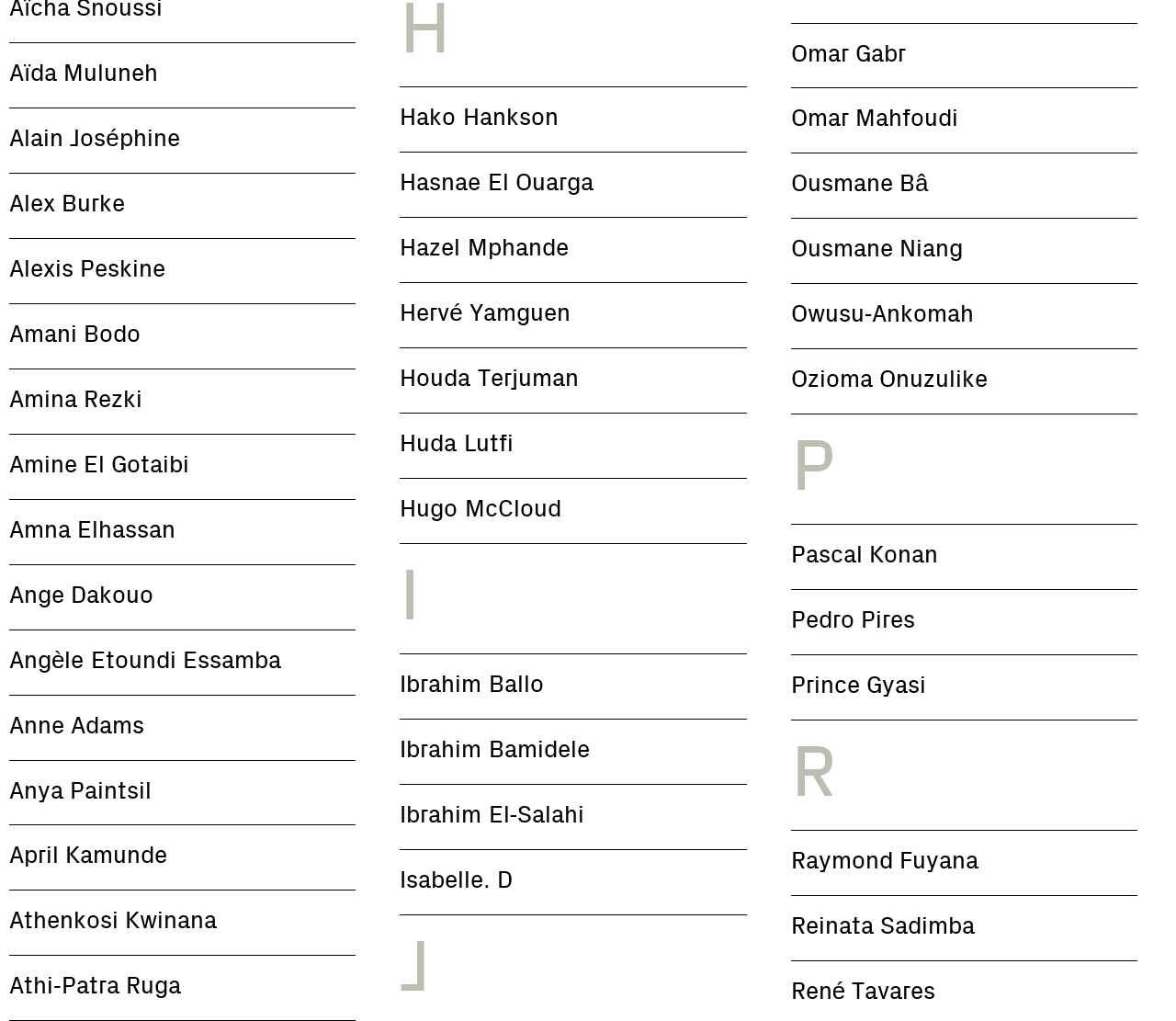How many links are there in the left column?
Please look at the screenshot and answer in one word or a short phrase.

20